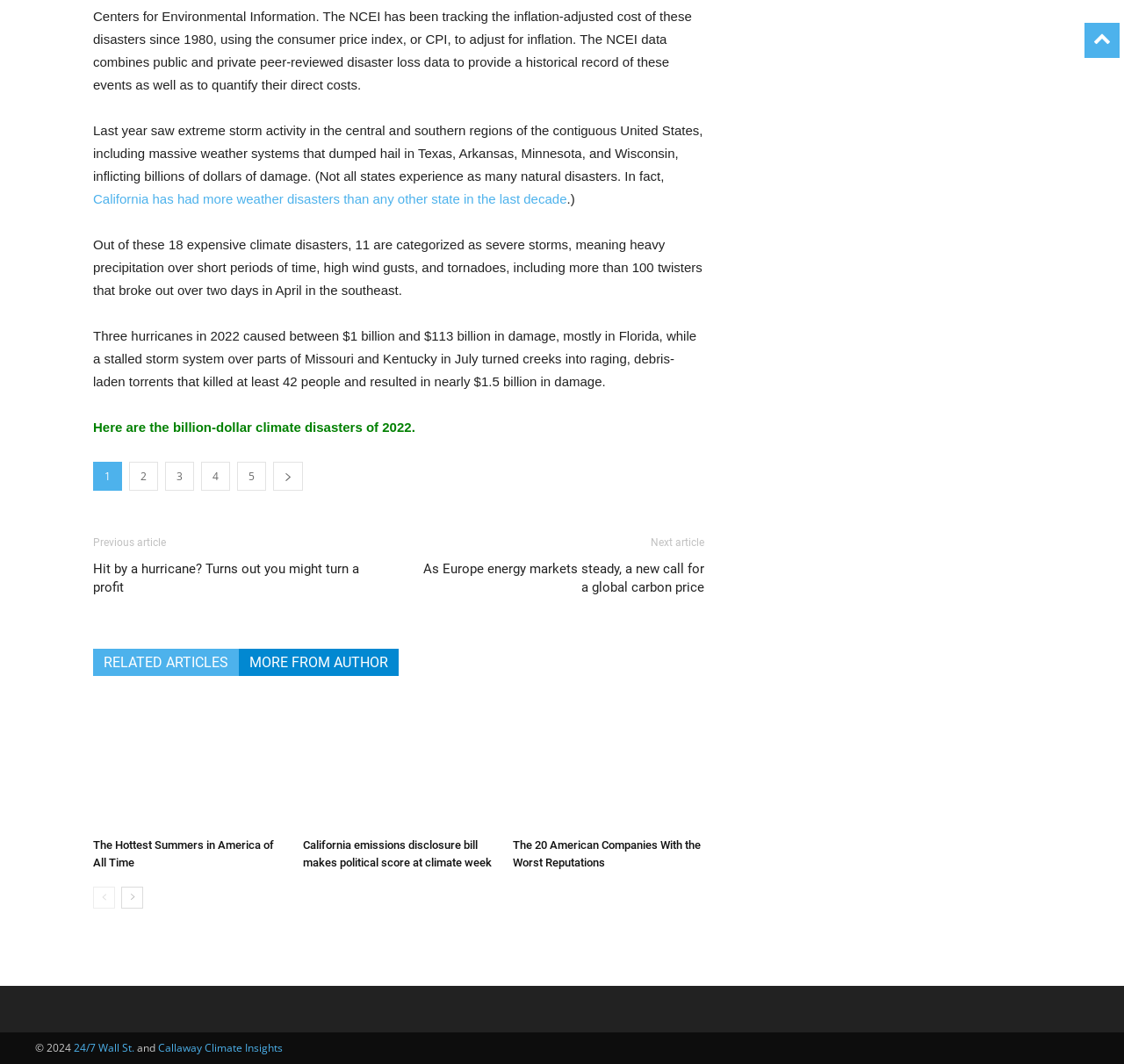Locate the bounding box coordinates of the item that should be clicked to fulfill the instruction: "Explore the Lästips section".

None